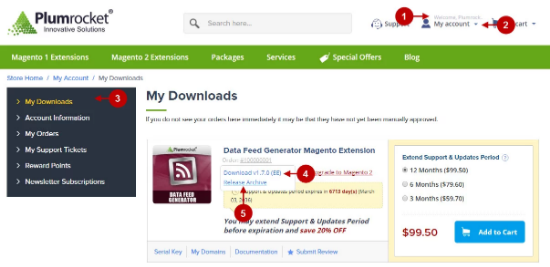How many pricing options are listed for extended support and updates?
Please answer using one word or phrase, based on the screenshot.

Three